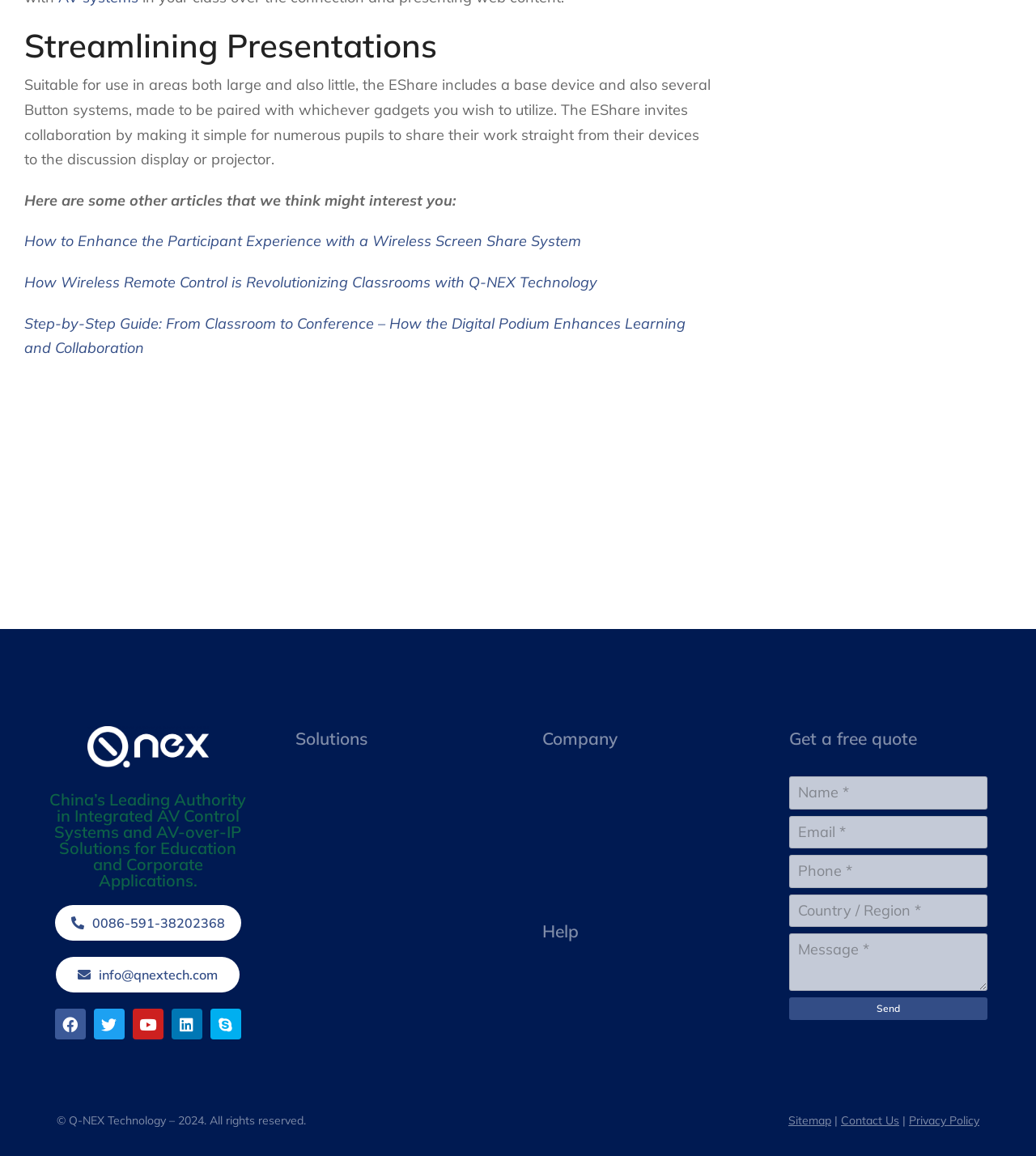Carefully examine the image and provide an in-depth answer to the question: How can I contact the company?

I found the answer by looking at the contact information provided at the bottom of the page, which includes a phone number, email address, and a form to fill out to get a free quote.